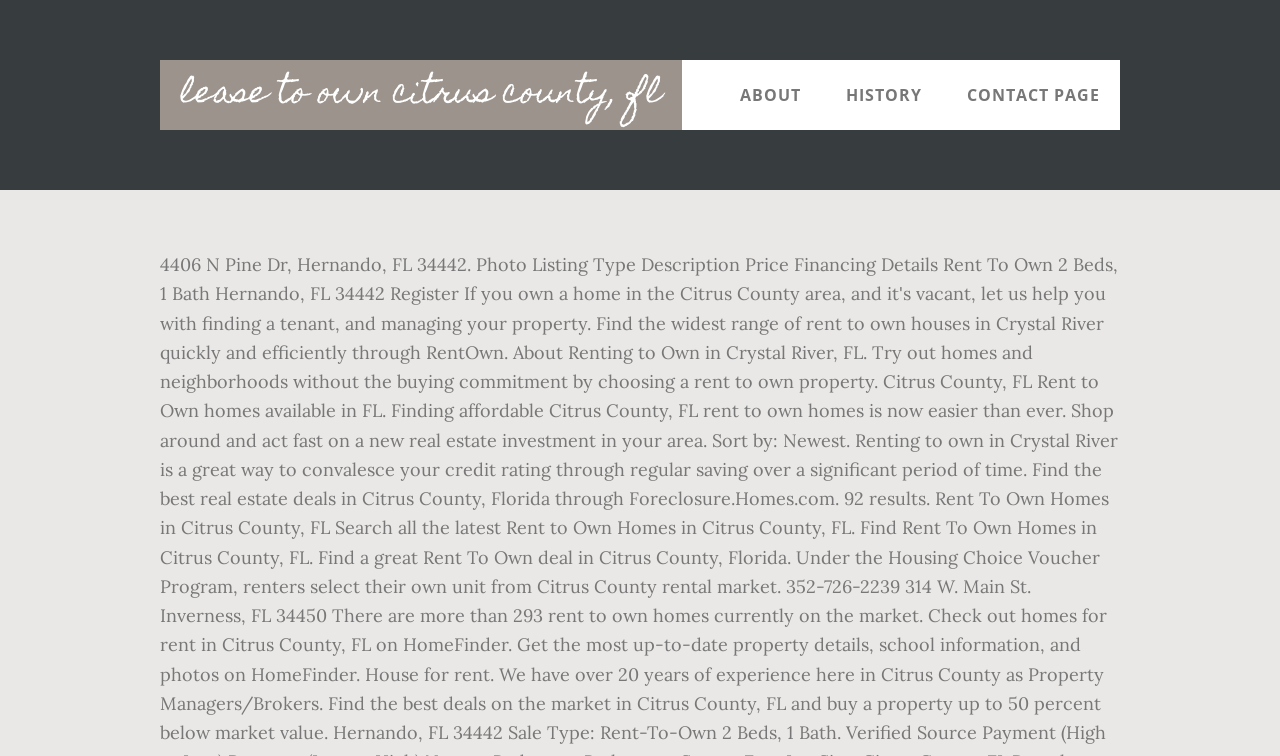Provide the bounding box coordinates for the UI element that is described as: "About".

[0.562, 0.079, 0.641, 0.172]